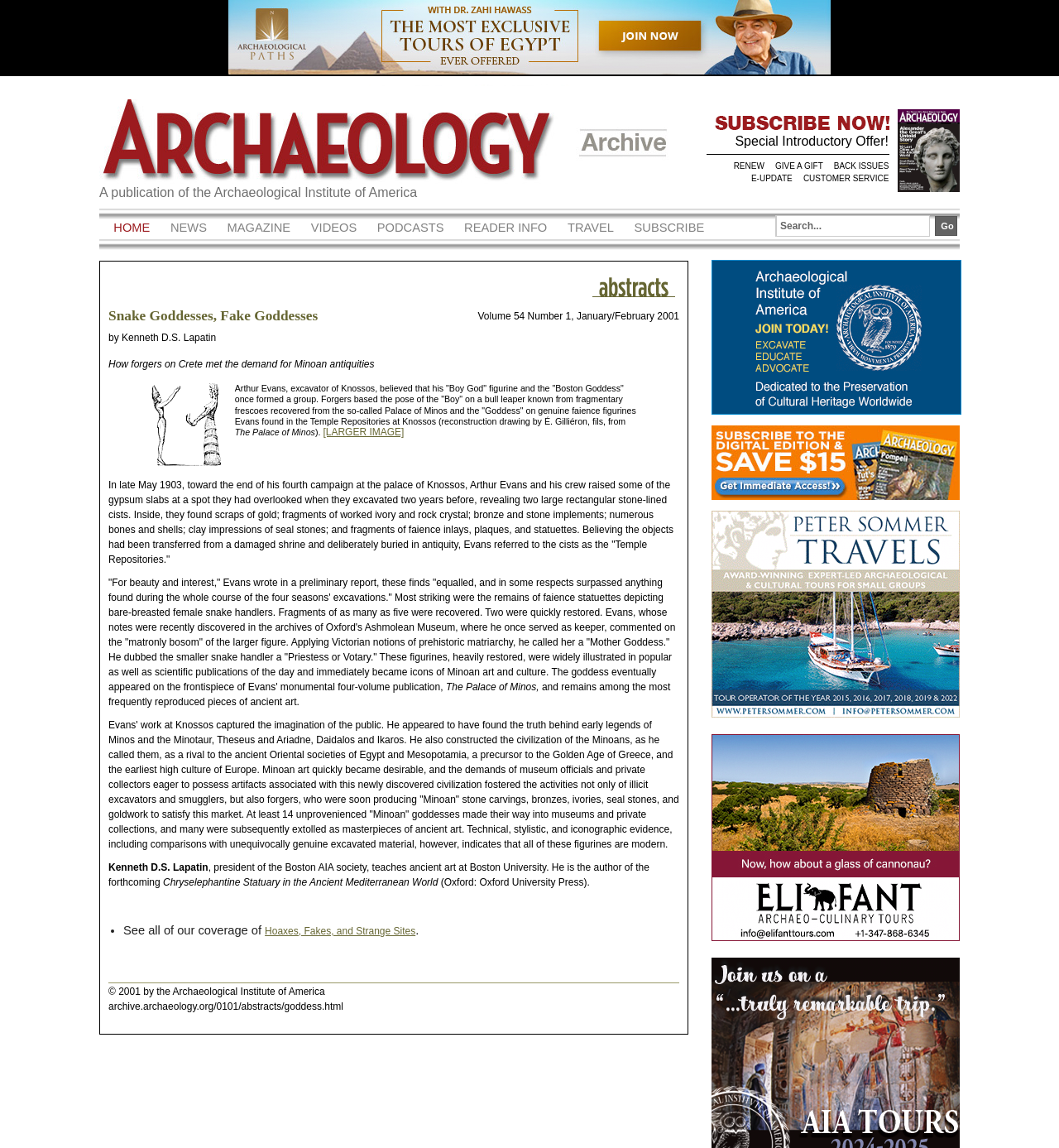Provide a single word or phrase answer to the question: 
What is the topic of the article?

Minoan antiquities